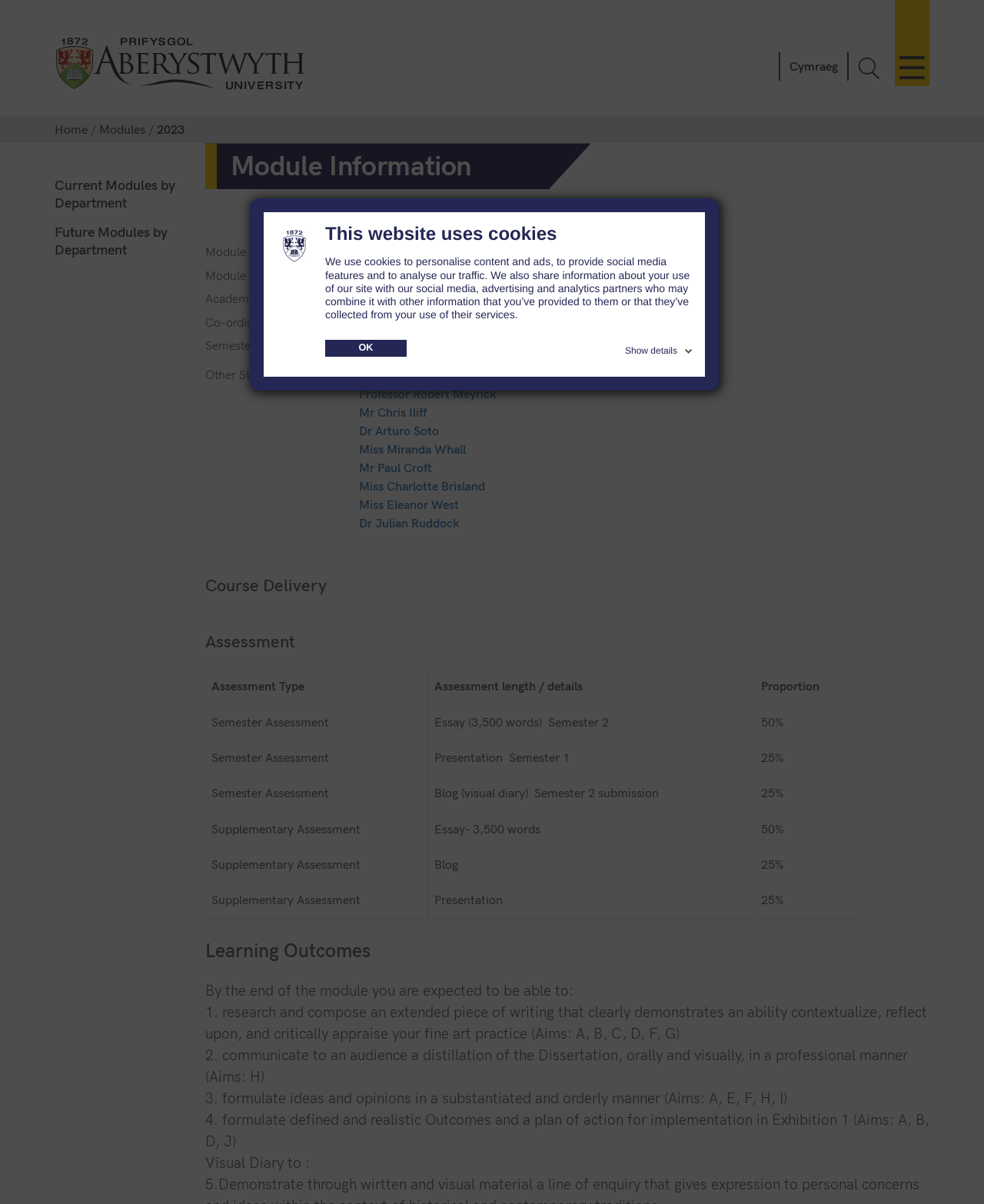Could you provide the bounding box coordinates for the portion of the screen to click to complete this instruction: "Click the 'OK' button to accept cookies"?

[0.33, 0.283, 0.413, 0.296]